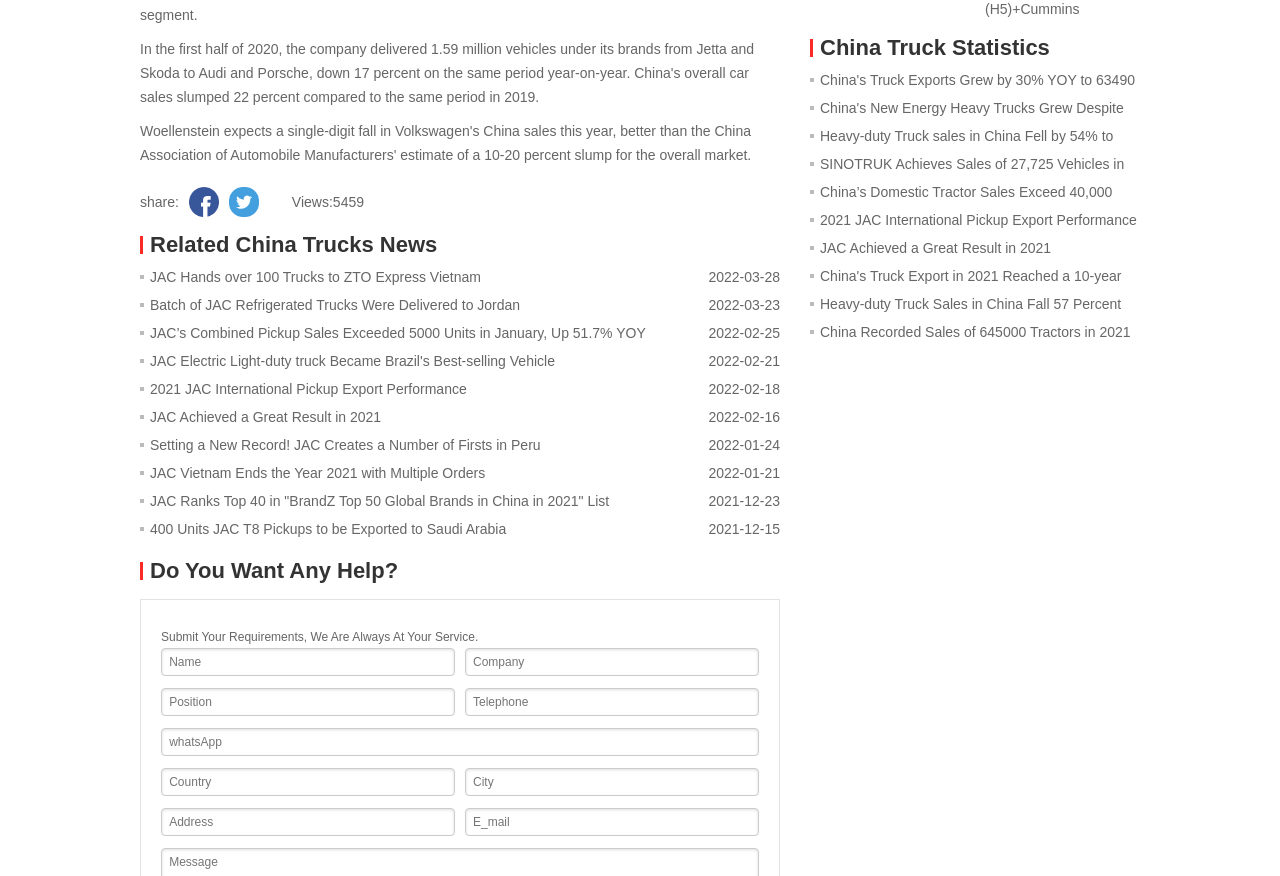Identify the bounding box coordinates of the clickable region necessary to fulfill the following instruction: "Read the news about China's Truck Exports Grew by 30% YOY to 63490 Units in January-February". The bounding box coordinates should be four float numbers between 0 and 1, i.e., [left, top, right, bottom].

[0.633, 0.082, 0.887, 0.132]